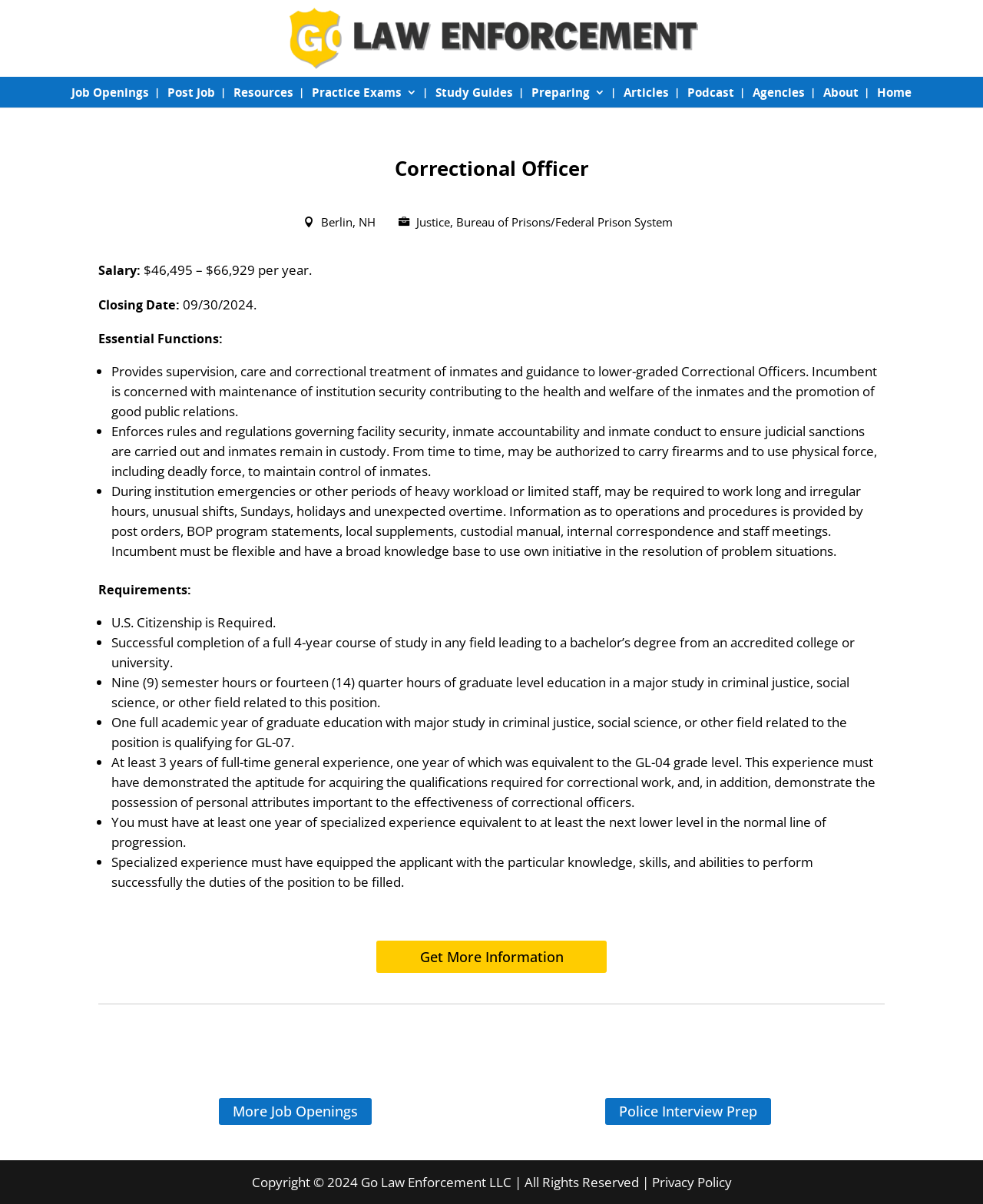What is the location of this job?
Look at the image and answer the question using a single word or phrase.

Berlin, NH